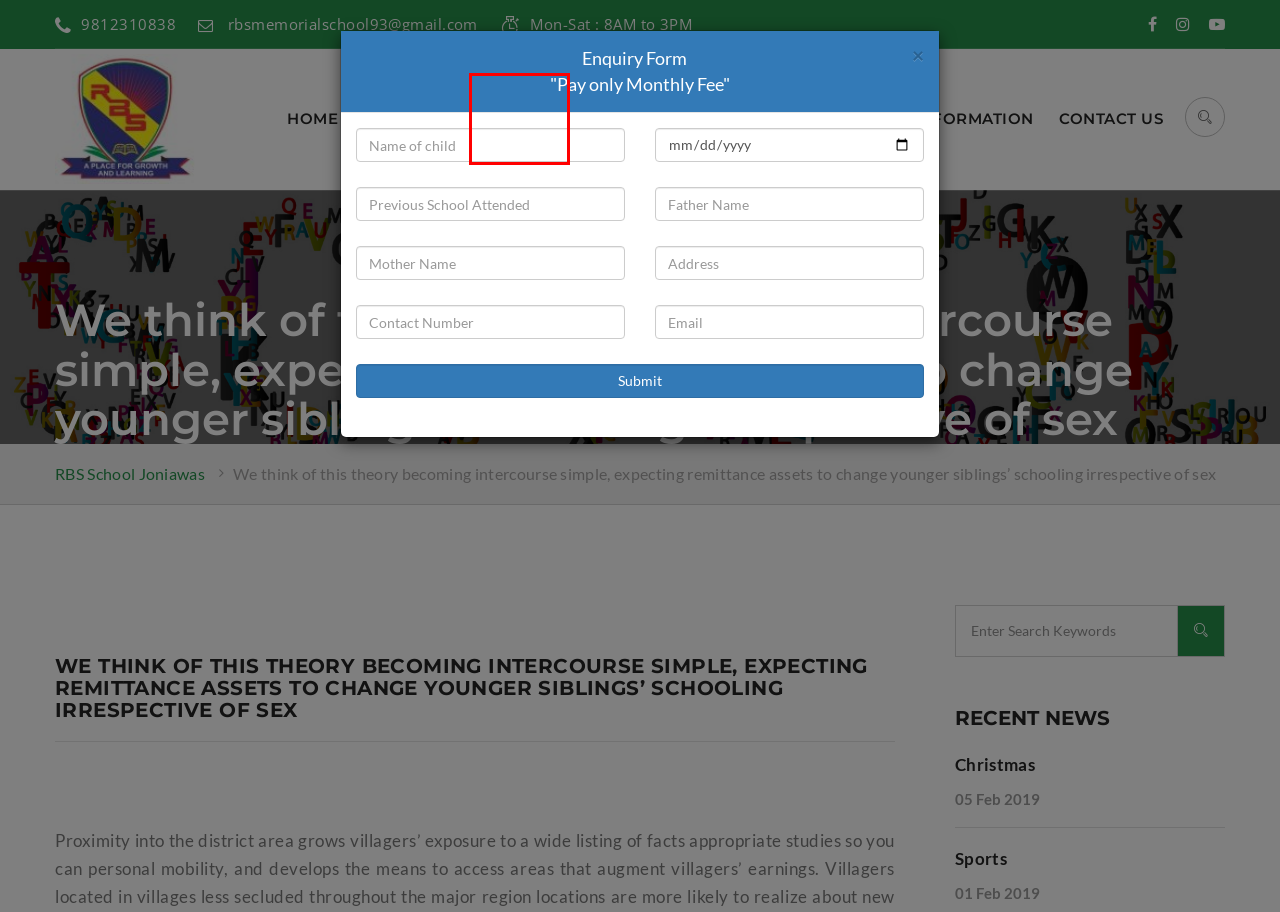You are presented with a screenshot of a webpage with a red bounding box. Select the webpage description that most closely matches the new webpage after clicking the element inside the red bounding box. The options are:
A. RBS School Joniawas – RBS School Joniawas
B. CBSE INFORMATION – RBS School Joniawas
C. Sports – RBS School Joniawas
D. Admission – RBS School Joniawas
E. About Us – RBS School Joniawas
F. PARENTS CORNER – RBS School Joniawas
G. Christmas – RBS School Joniawas
H. Contact Us – RBS School Joniawas

D